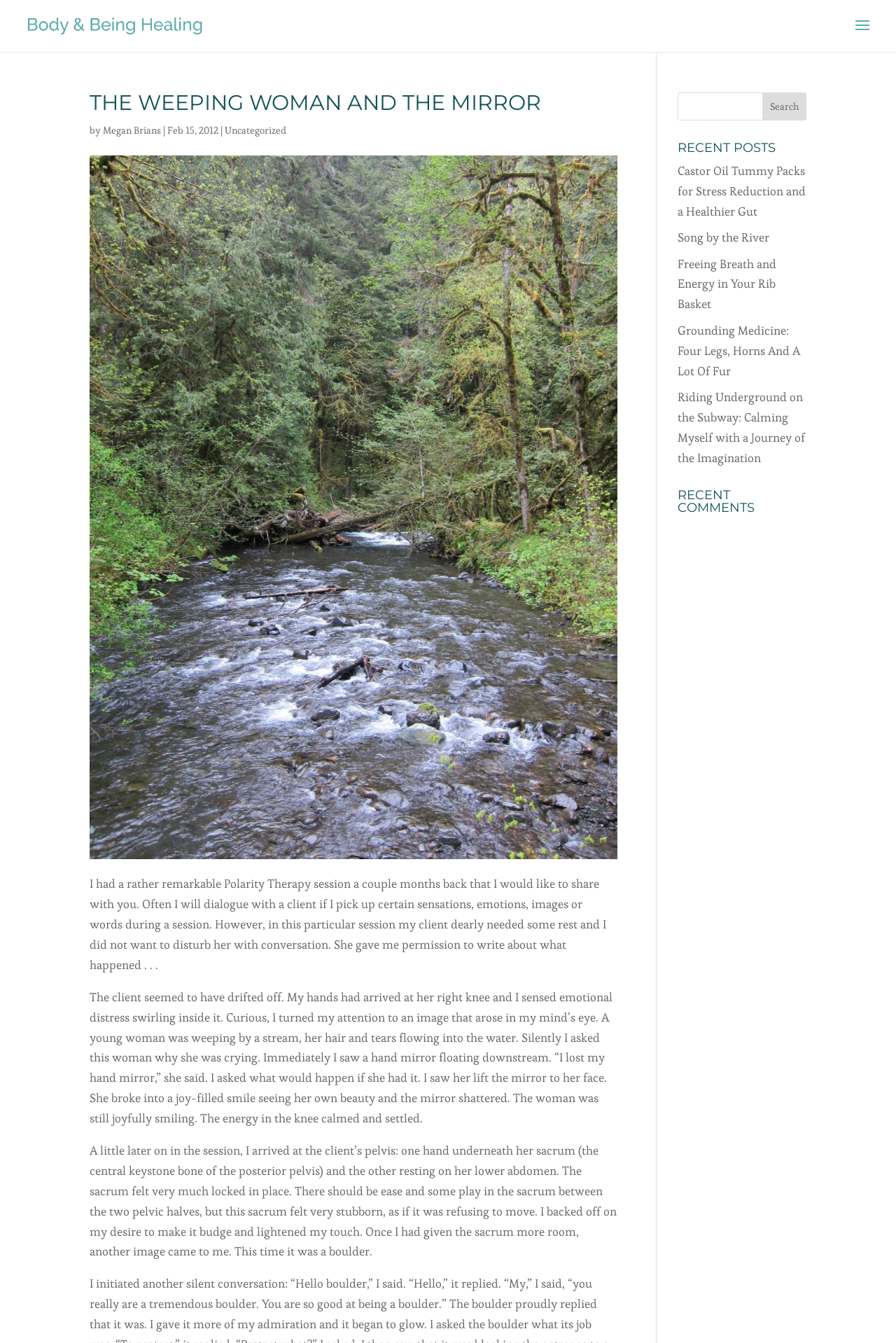Please specify the bounding box coordinates of the clickable region to carry out the following instruction: "Explore the recent comments". The coordinates should be four float numbers between 0 and 1, in the format [left, top, right, bottom].

[0.756, 0.364, 0.9, 0.388]